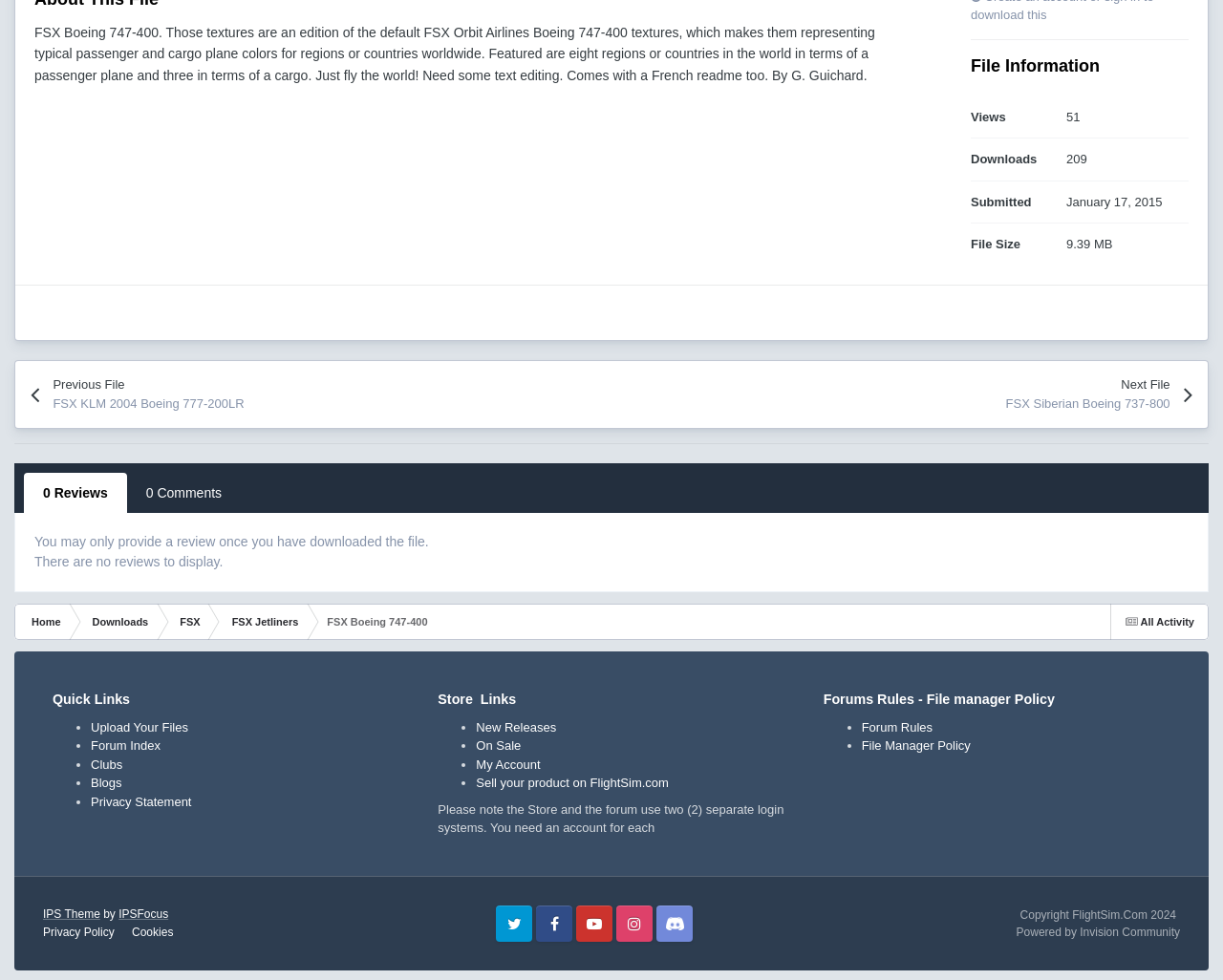Using the description: "File Manager Policy", determine the UI element's bounding box coordinates. Ensure the coordinates are in the format of four float numbers between 0 and 1, i.e., [left, top, right, bottom].

[0.704, 0.754, 0.794, 0.768]